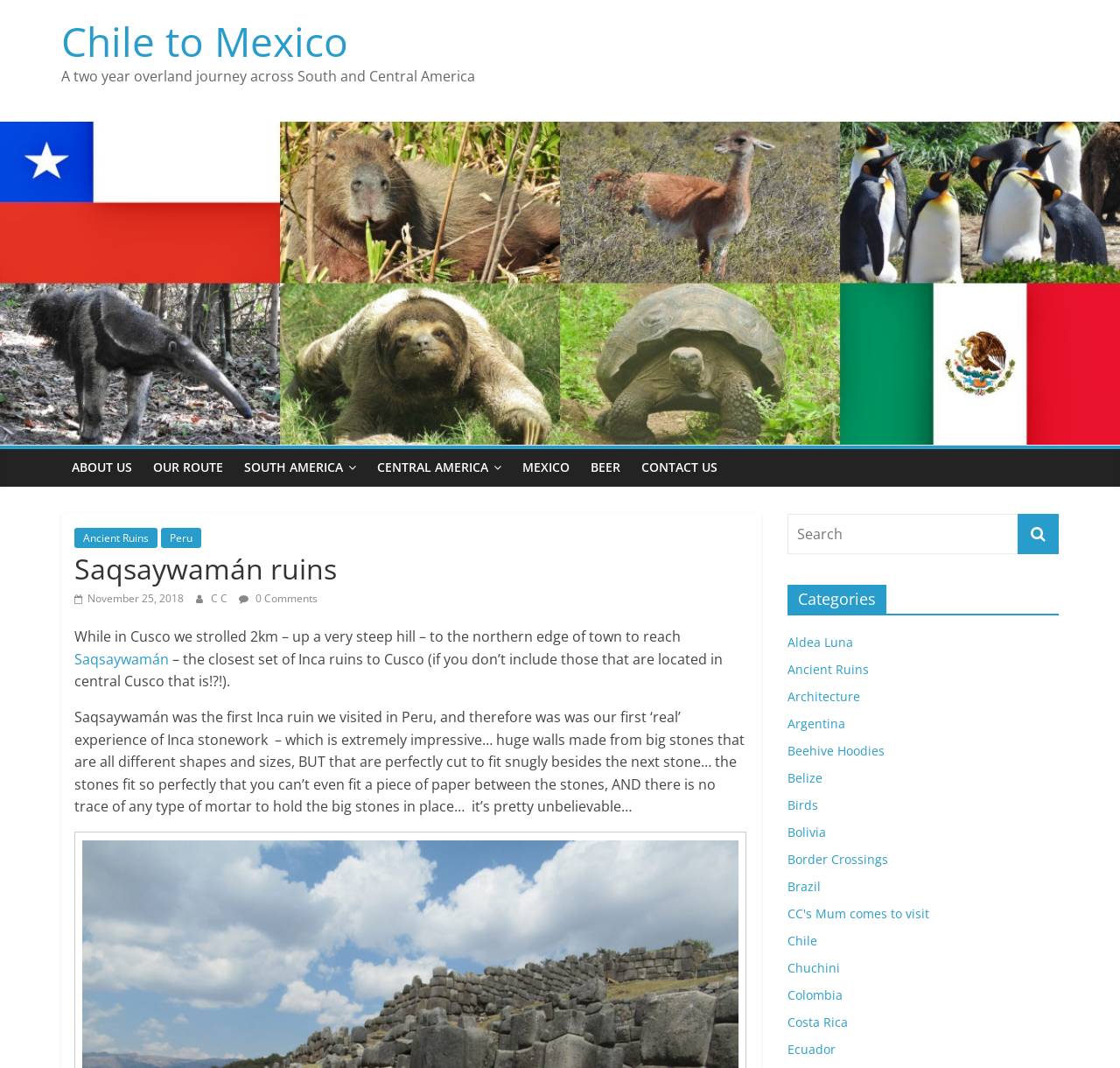Identify the bounding box coordinates for the element that needs to be clicked to fulfill this instruction: "View Saqsaywamán ruins". Provide the coordinates in the format of four float numbers between 0 and 1: [left, top, right, bottom].

[0.066, 0.513, 0.668, 0.549]